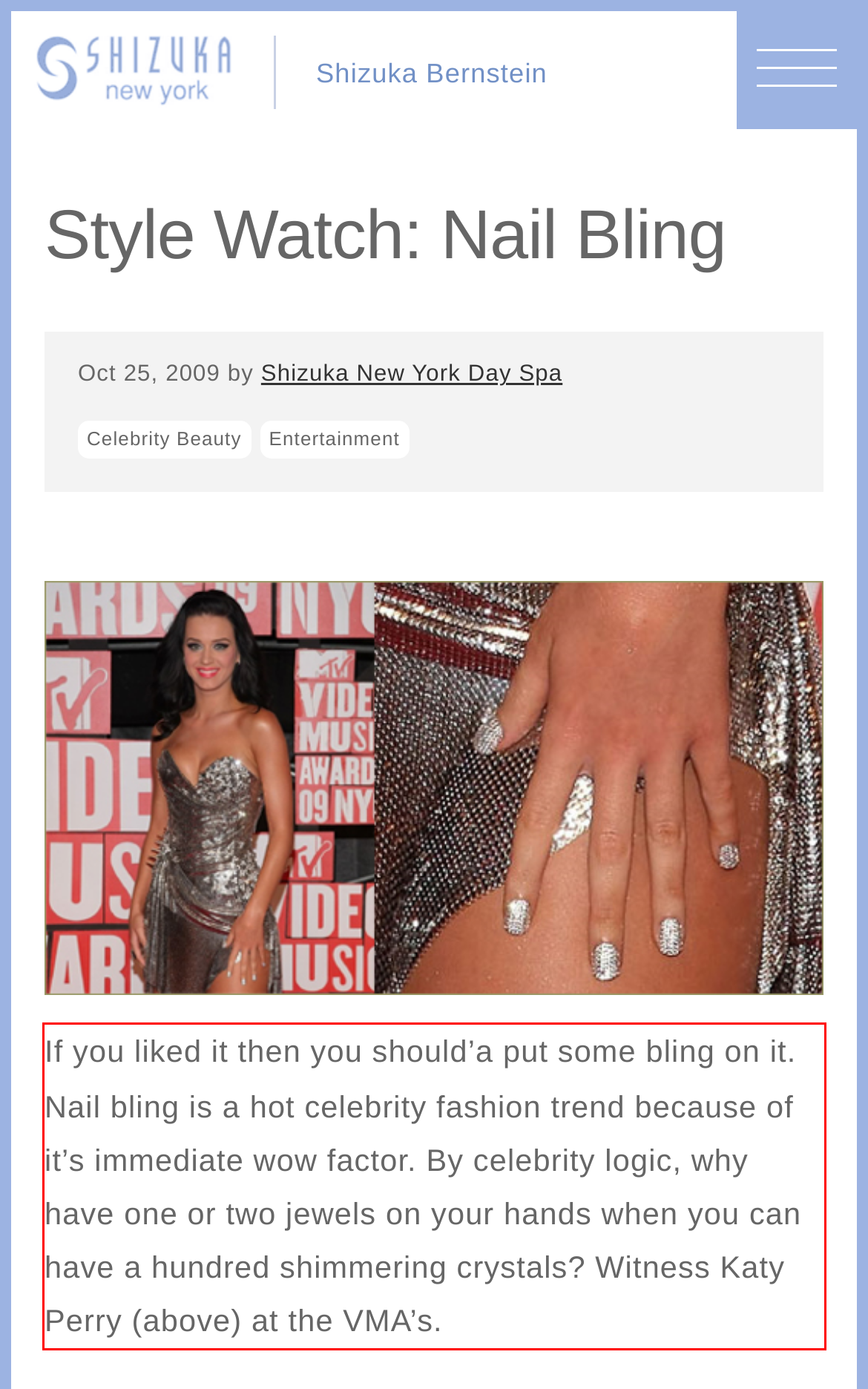Please extract the text content within the red bounding box on the webpage screenshot using OCR.

If you liked it then you should’a put some bling on it. Nail bling is a hot celebrity fashion trend because of it’s immediate wow factor. By celebrity logic, why have one or two jewels on your hands when you can have a hundred shimmering crystals? Witness Katy Perry (above) at the VMA’s.